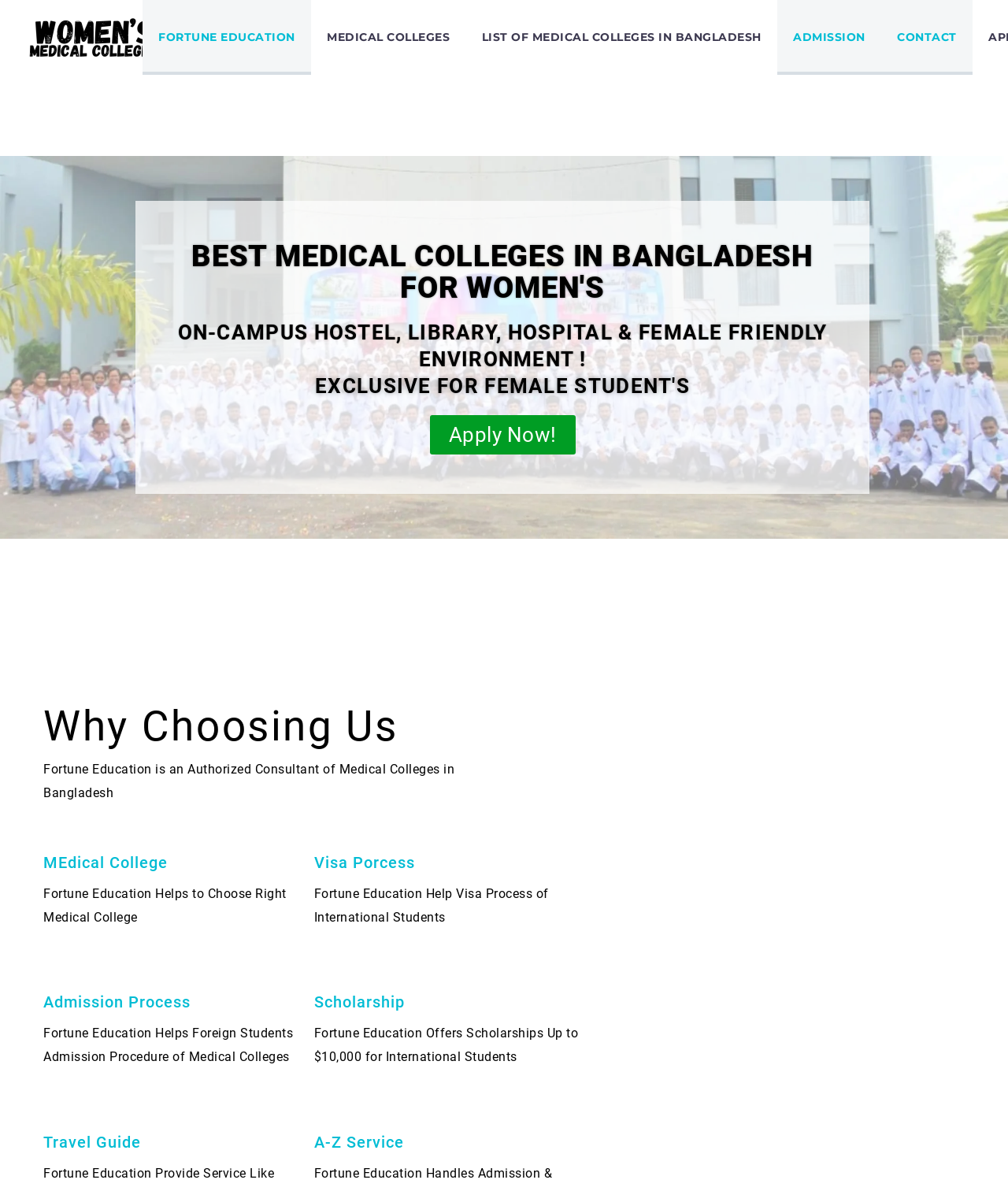Identify the main heading of the webpage and provide its text content.

BEST MEDICAL COLLEGES IN BANGLADESH
FOR WOMEN'S